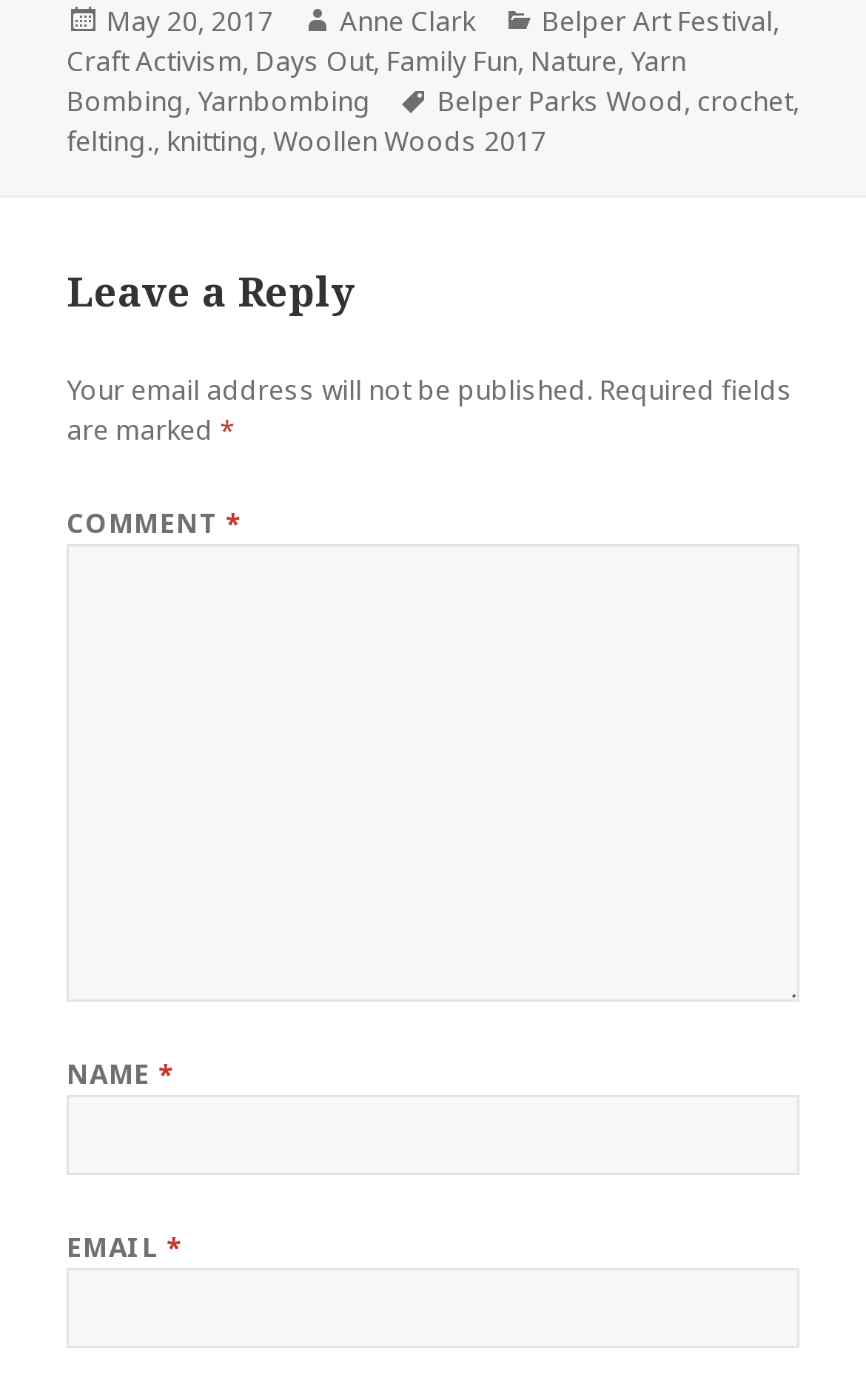Could you find the bounding box coordinates of the clickable area to complete this instruction: "Click on the 'Anne Clark' link"?

[0.392, 0.002, 0.549, 0.031]